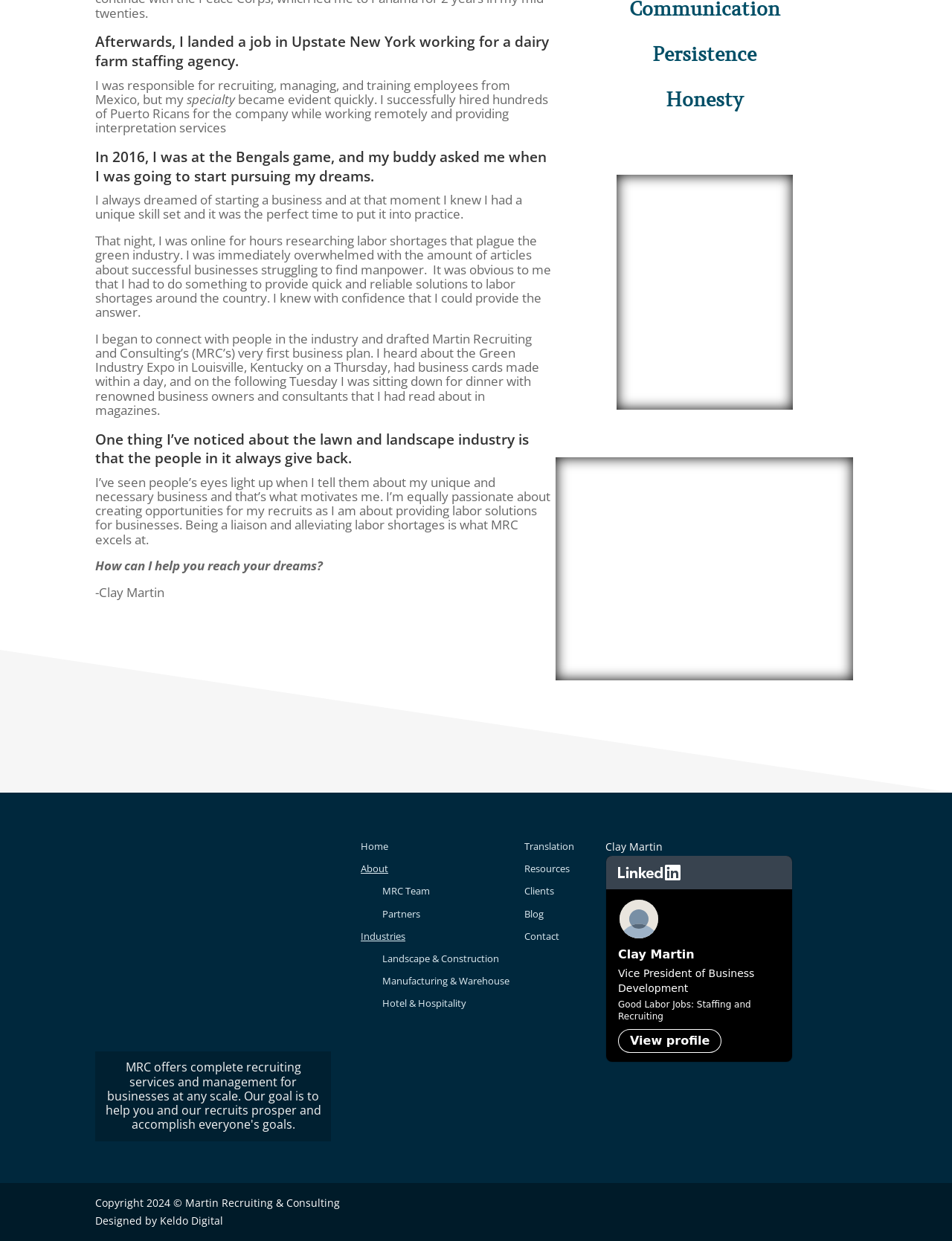Pinpoint the bounding box coordinates of the area that should be clicked to complete the following instruction: "Explore the 'Landscape & Construction' industry". The coordinates must be given as four float numbers between 0 and 1, i.e., [left, top, right, bottom].

[0.402, 0.767, 0.524, 0.778]